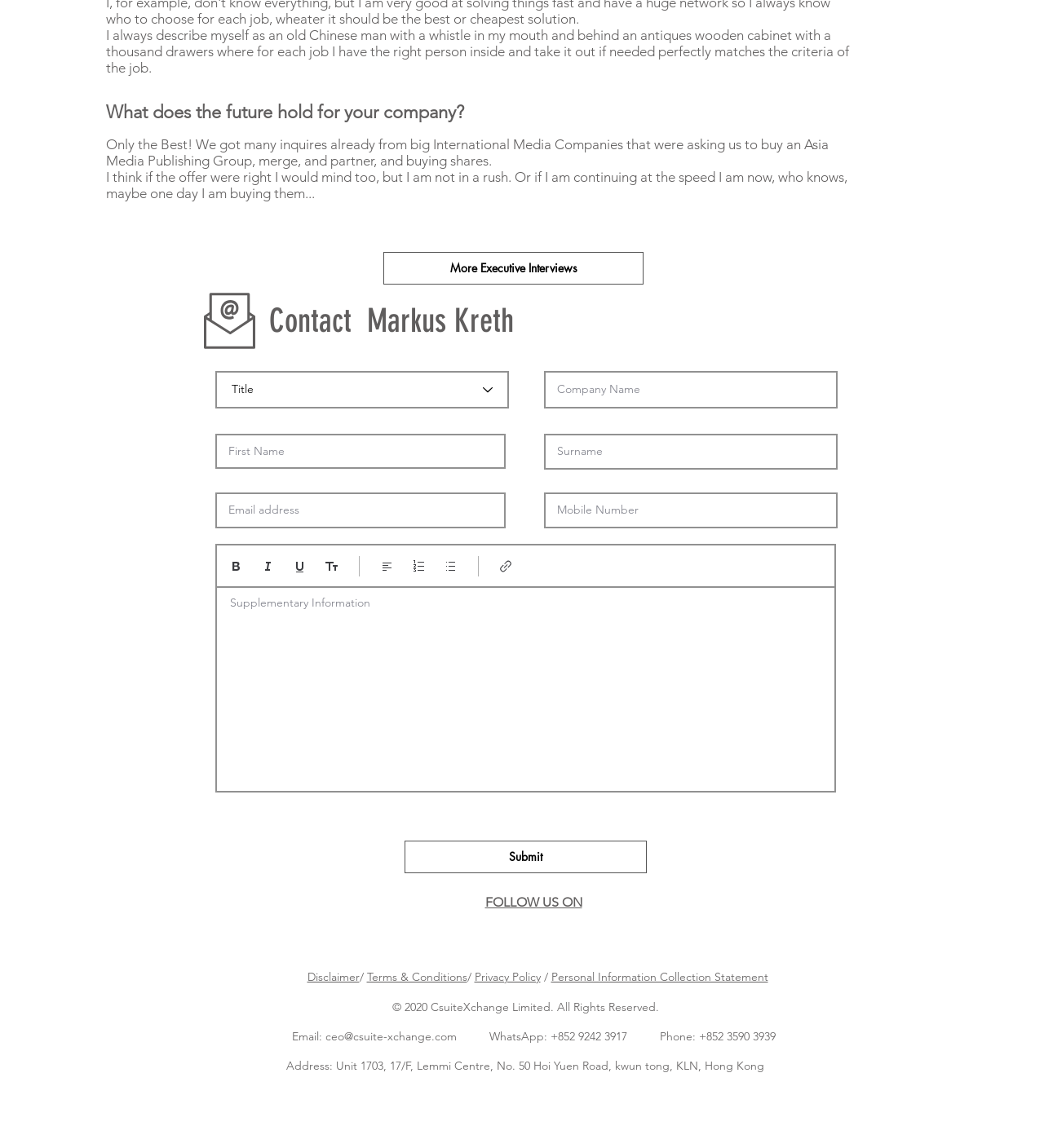Return the bounding box coordinates of the UI element that corresponds to this description: "Privacy Policy". The coordinates must be given as four float numbers in the range of 0 and 1, [left, top, right, bottom].

[0.454, 0.844, 0.518, 0.857]